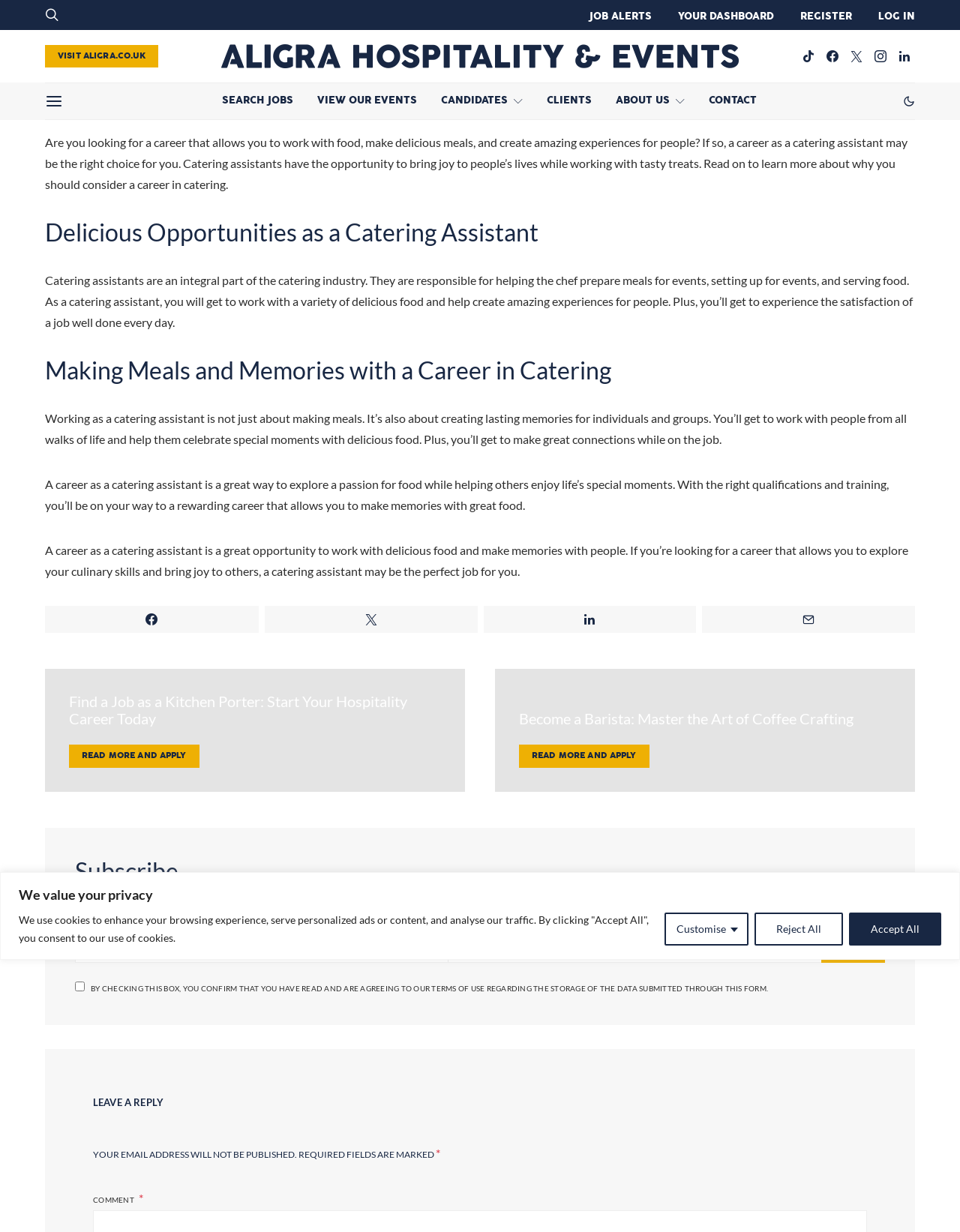Determine the bounding box coordinates of the target area to click to execute the following instruction: "Click the CONTACT link."

[0.738, 0.068, 0.788, 0.097]